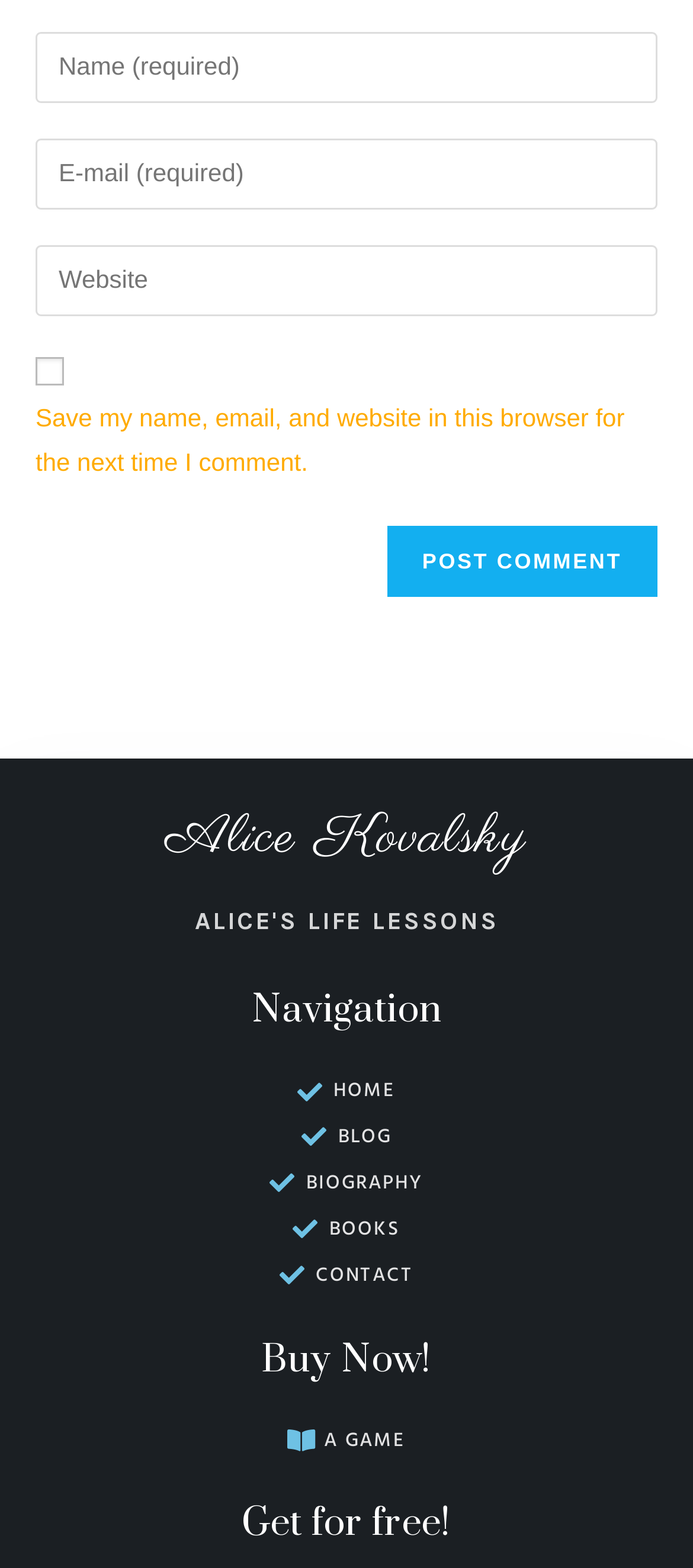Please find the bounding box coordinates of the element's region to be clicked to carry out this instruction: "Enter your name to comment".

[0.051, 0.02, 0.949, 0.065]